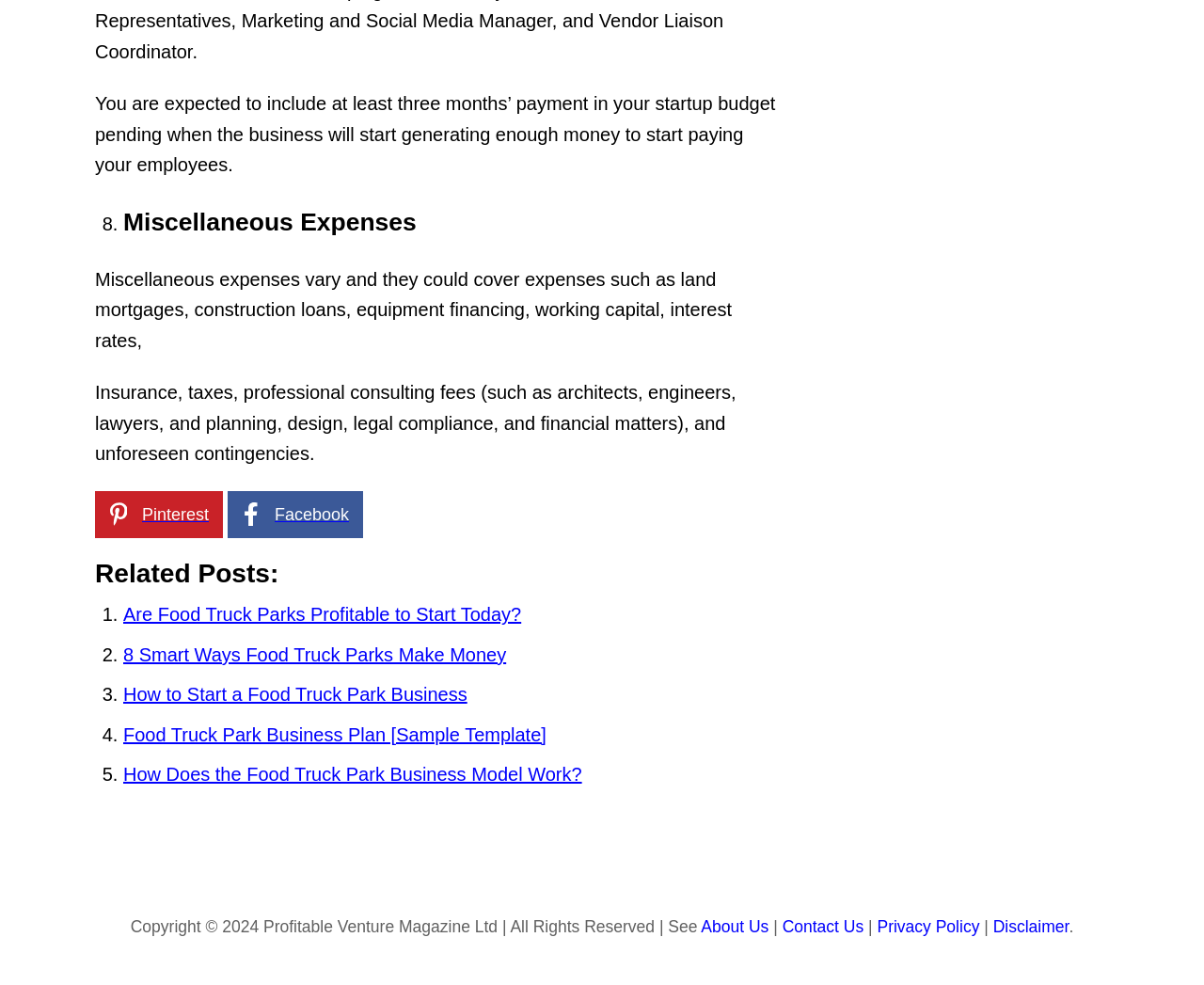Extract the bounding box coordinates for the UI element described as: "Privacy Policy".

[0.728, 0.931, 0.814, 0.95]